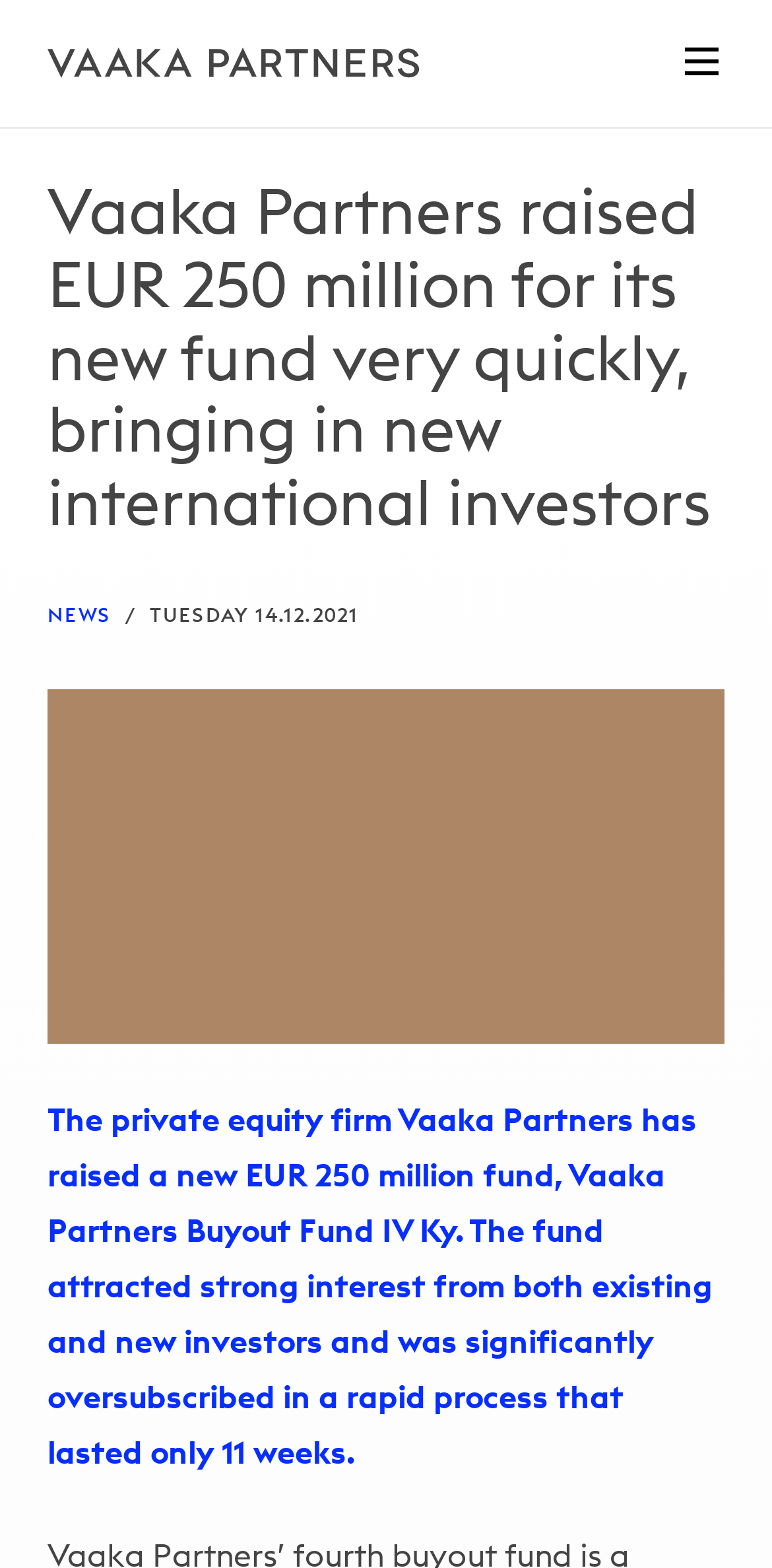Generate the text content of the main headline of the webpage.

Vaaka Partners raised EUR 250 million for its new fund very quickly, bringing in new international investors